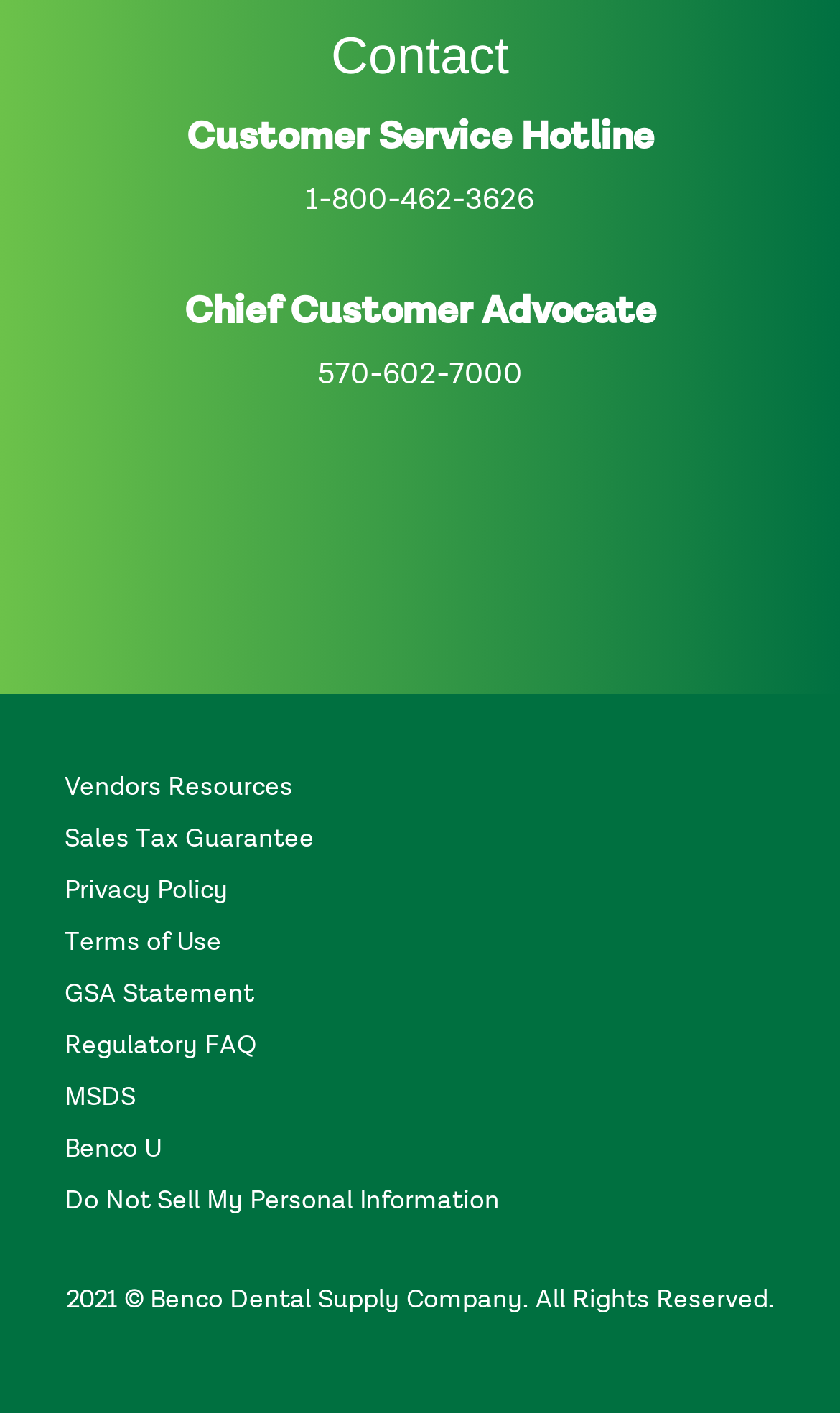Use a single word or phrase to answer the following:
What is the copyright year of the website?

2021